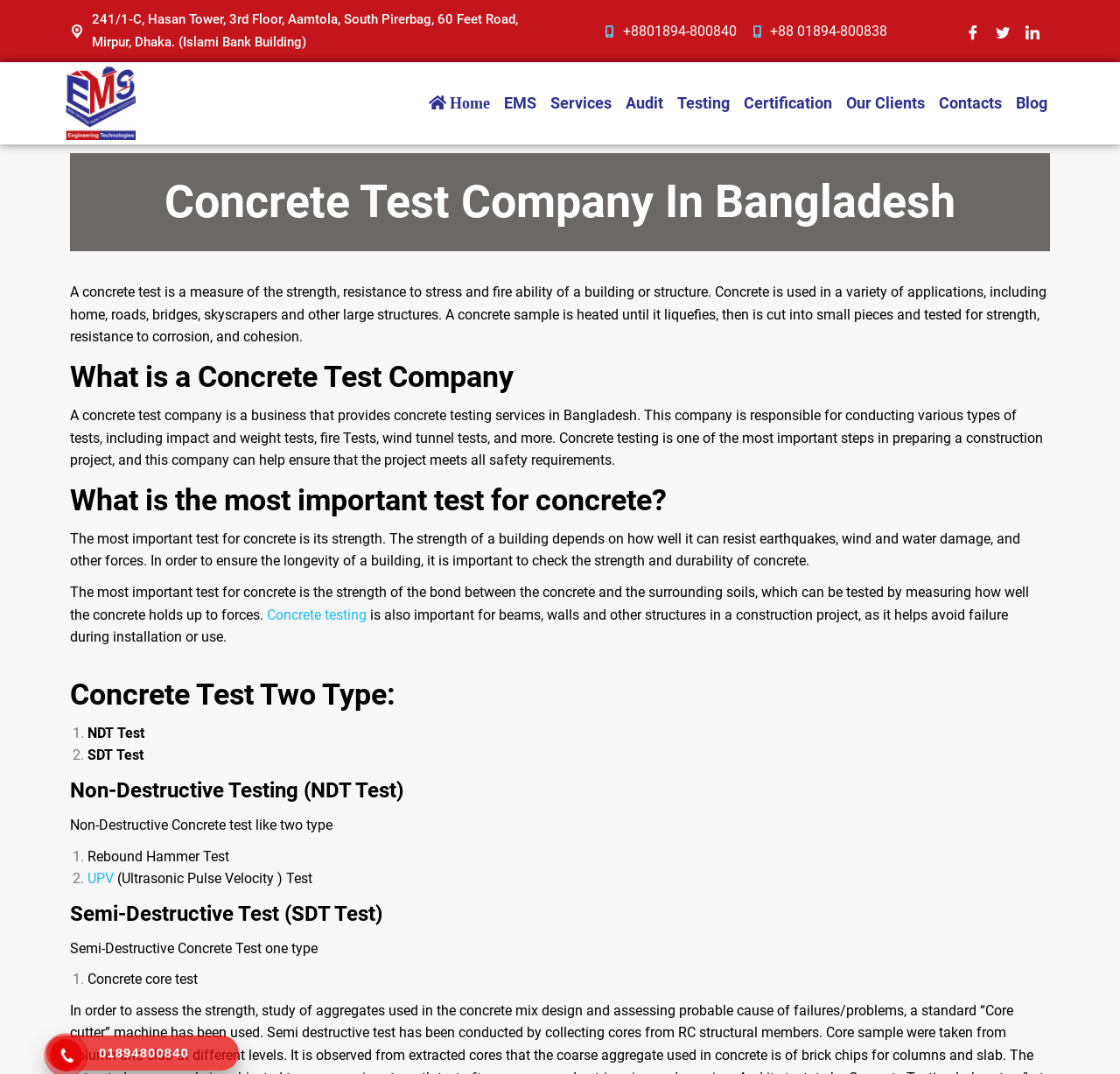Construct a comprehensive caption that outlines the webpage's structure and content.

The webpage is about a concrete test company in Bangladesh, providing information on concrete testing services and their importance in construction projects. 

At the top of the page, there is a logo of EMS Engineering Technologies, accompanied by a link to the company's homepage. Below the logo, there is a navigation menu with links to various sections of the website, including Home, Services, Audit, Testing, Certification, Our Clients, Contacts, and Blog.

On the left side of the page, there is a section displaying the company's address and phone numbers. 

The main content of the page is divided into several sections, each with a heading. The first section explains what a concrete test is, describing it as a measure of a building's strength, resistance to stress, and fire ability. 

The next section, "What is a Concrete Test Company," describes the role of a concrete test company in Bangladesh, which is responsible for conducting various types of tests, including impact and weight tests, fire tests, and wind tunnel tests.

The following sections discuss the importance of concrete testing, including the strength of concrete, which is crucial for a building's longevity. There are also explanations of different types of concrete tests, including Non-Destructive Testing (NDT Test) and Semi-Destructive Test (SDT Test), with lists of specific tests, such as Rebound Hammer Test, UPV Test, and Concrete core test.

At the bottom of the page, there is a hotline link with a corresponding image, as well as a phone number link.